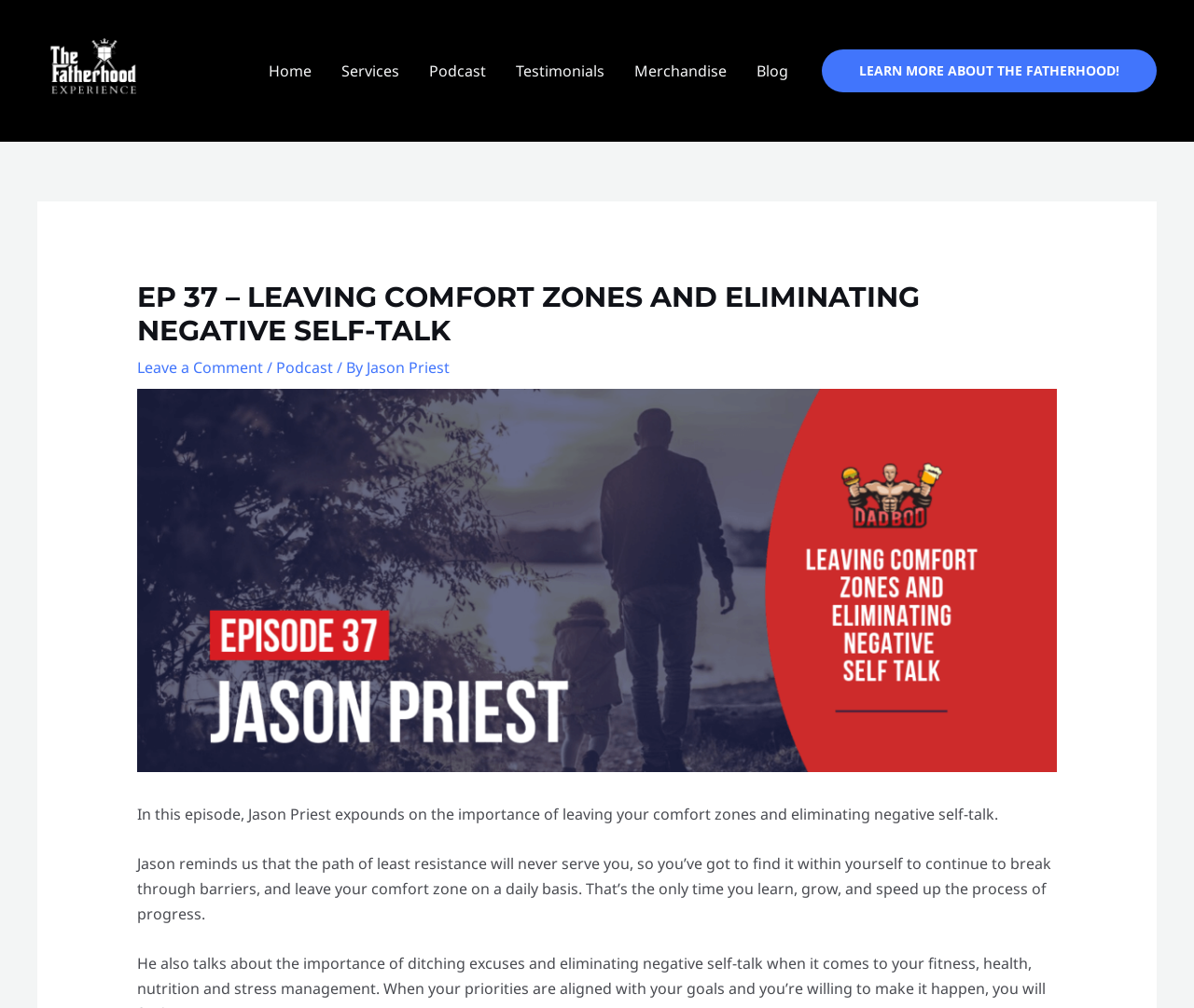What is the bounding box coordinate of the 'Learn More' link?
Use the screenshot to answer the question with a single word or phrase.

[0.688, 0.049, 0.969, 0.092]